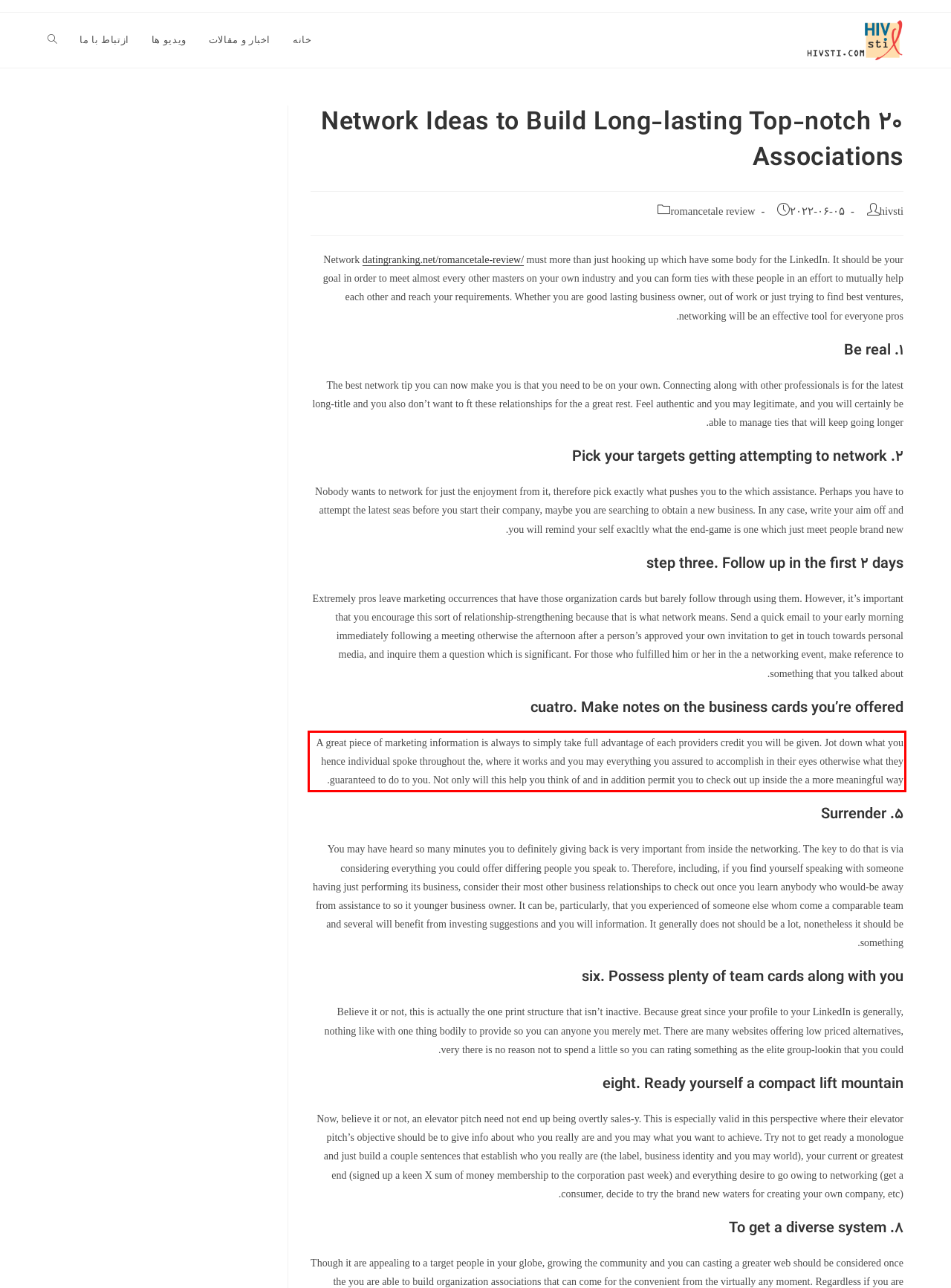Analyze the screenshot of a webpage where a red rectangle is bounding a UI element. Extract and generate the text content within this red bounding box.

A great piece of marketing information is always to simply take full advantage of each providers credit you will be given. Jot down what you hence individual spoke throughout the, where it works and you may everything you assured to accomplish in their eyes otherwise what they guaranteed to do to you. Not only will this help you think of and in addition permit you to check out up inside the a more meaningful way.